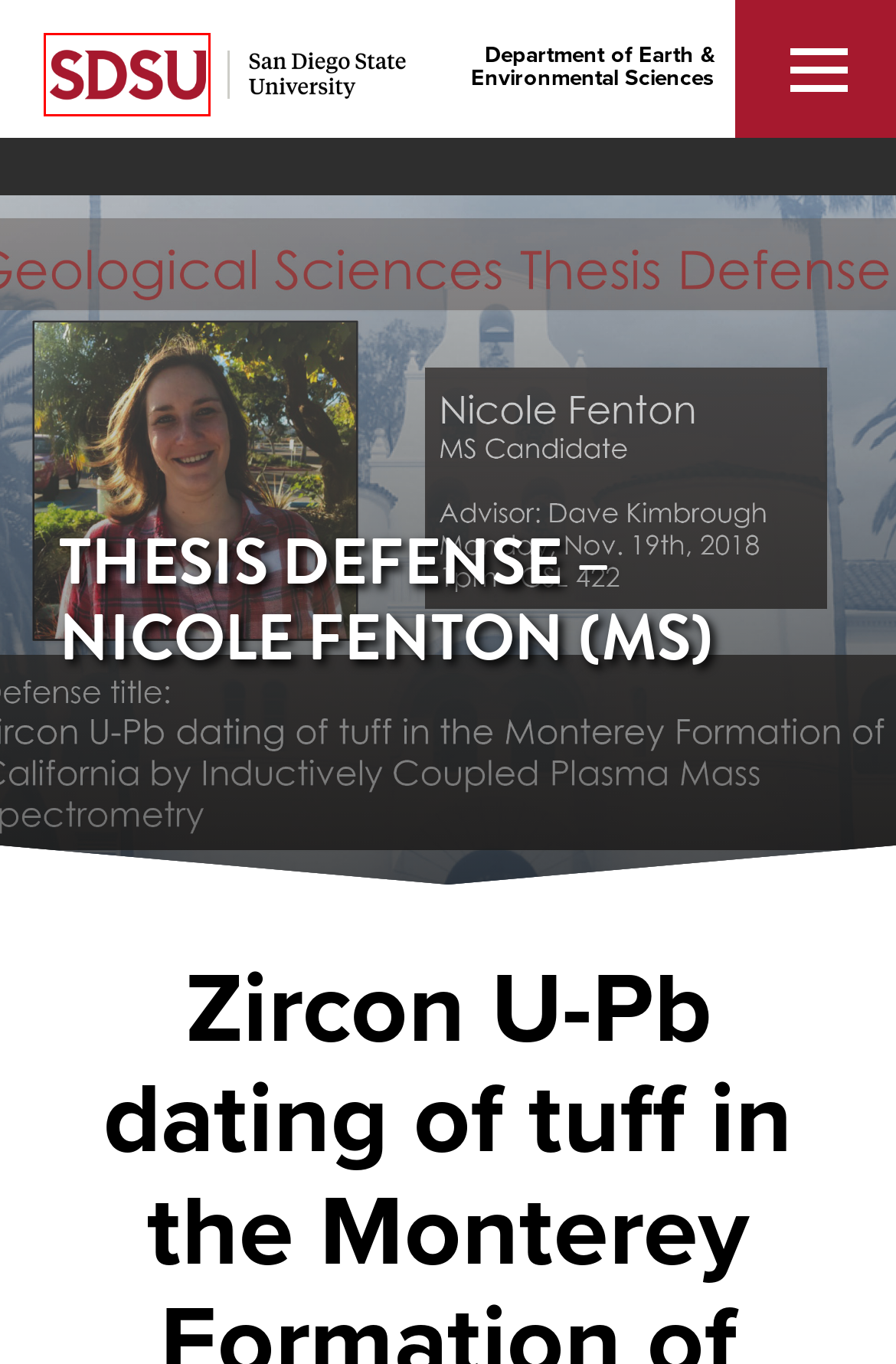Review the screenshot of a webpage that includes a red bounding box. Choose the most suitable webpage description that matches the new webpage after clicking the element within the red bounding box. Here are the candidates:
A. Strategic Plan  | San Diego State University
B. Home | San Diego State University
C. Contact  | San Diego State University
D. San Diego State University
E. SDSU IT Status
F. Feedback | San Diego State University
G. Digital Privacy Statement | San Diego State University
H. Department of Earth & Environmental Sciences

B